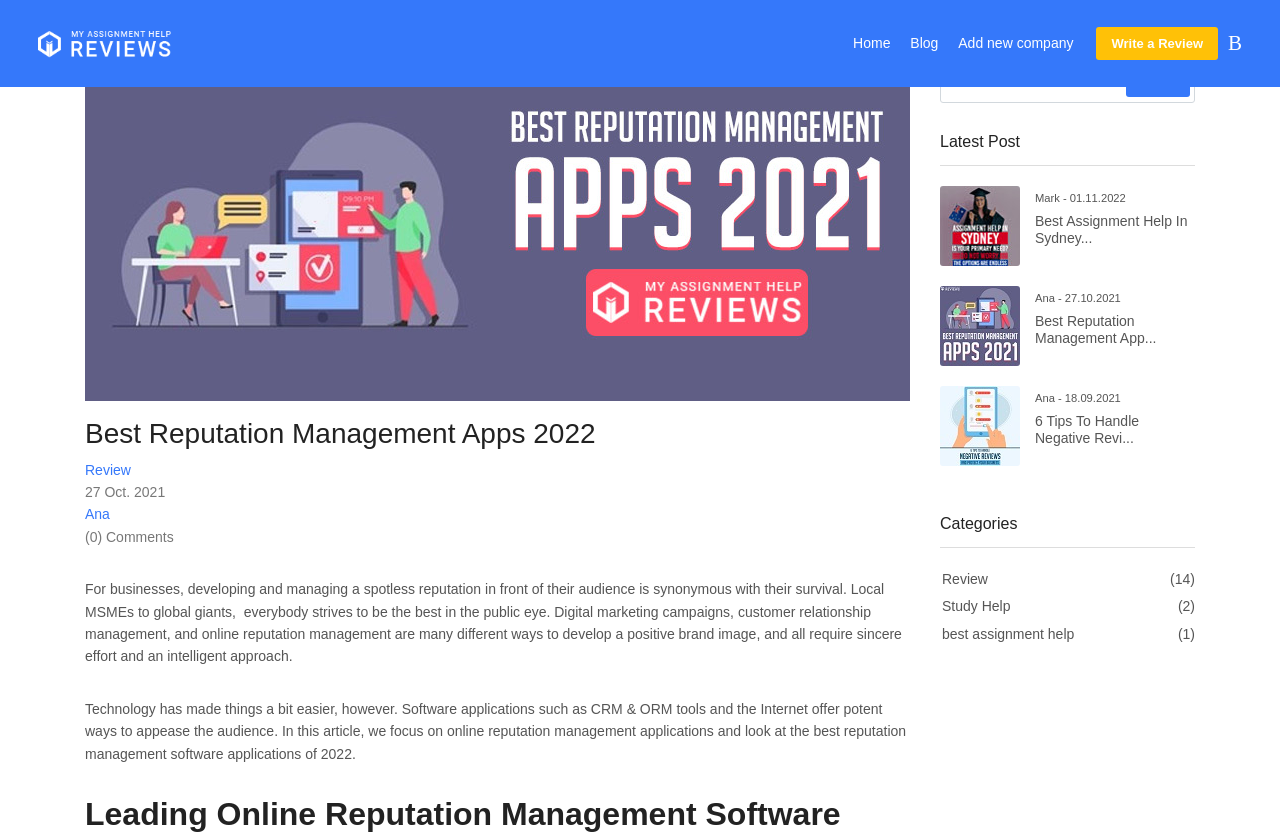Please respond to the question using a single word or phrase:
How many categories are listed?

3